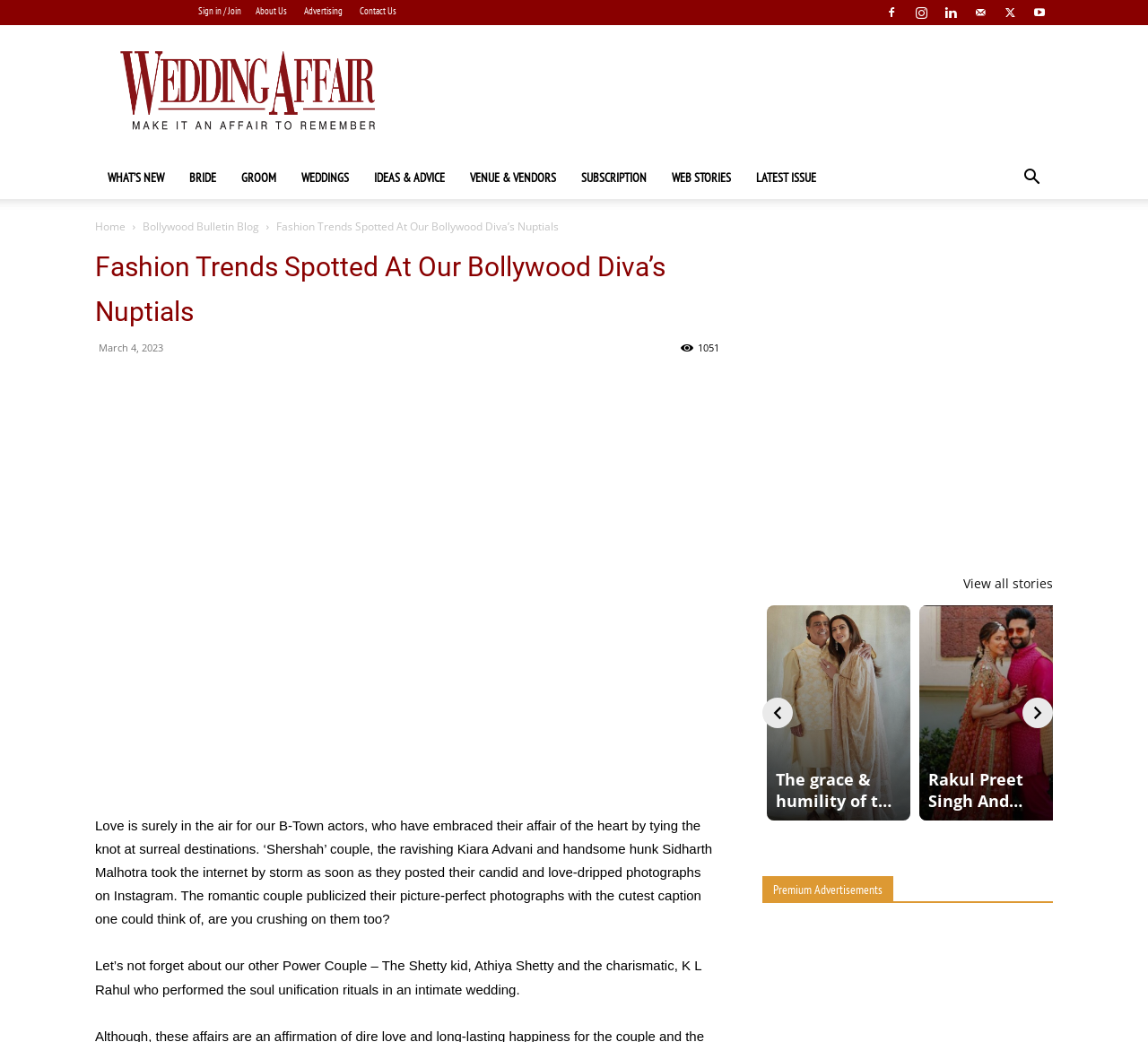Give a one-word or phrase response to the following question: How many couples are mentioned in the article?

Two